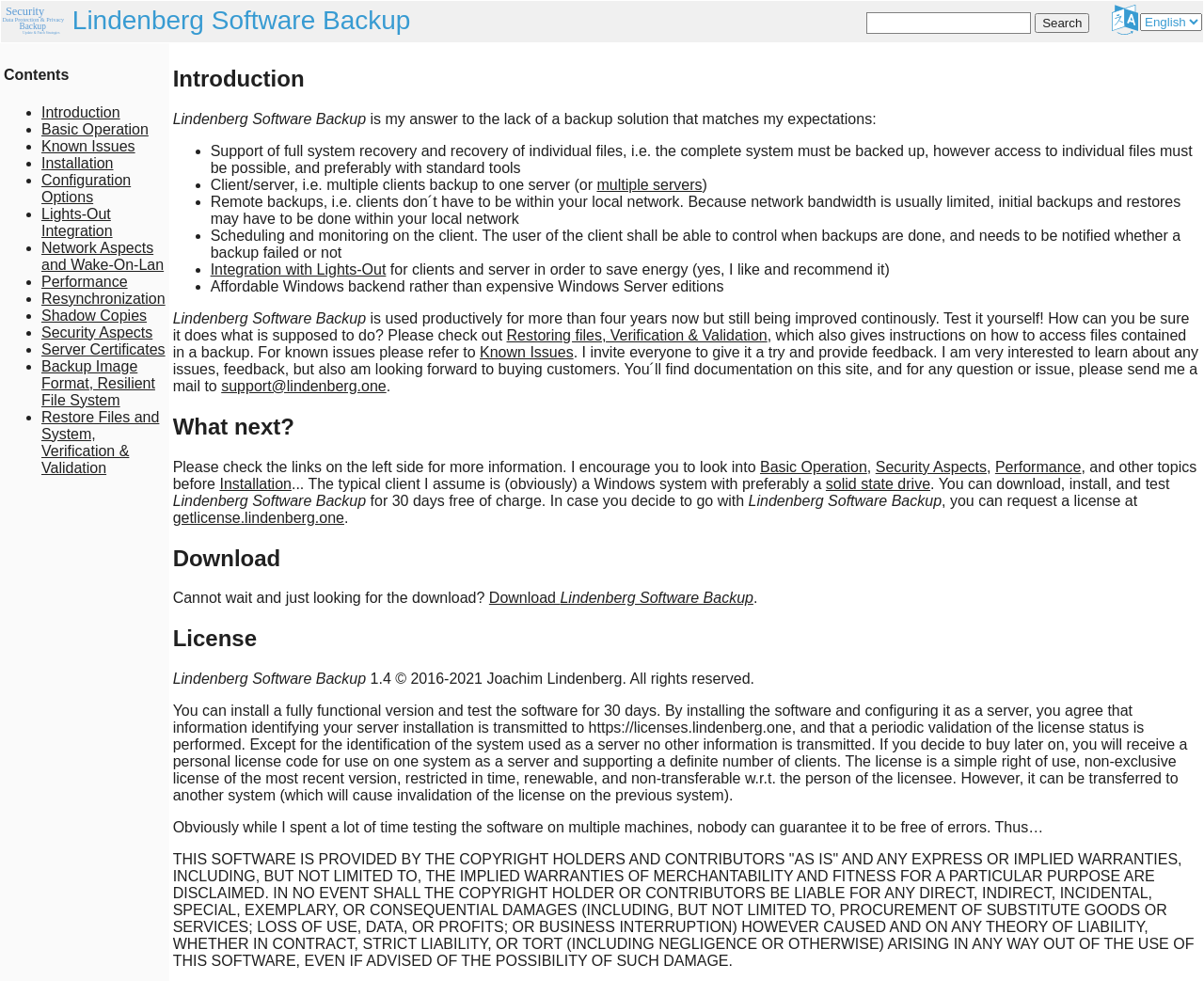What is the last item in the contents list?
Look at the image and respond to the question as thoroughly as possible.

The last item in the contents list is 'Restore Files and System, Verification & Validation', which is a link element with a bounding box of [0.034, 0.417, 0.132, 0.485]. It is preceded by a list marker element with a bounding box of [0.021, 0.417, 0.027, 0.434].